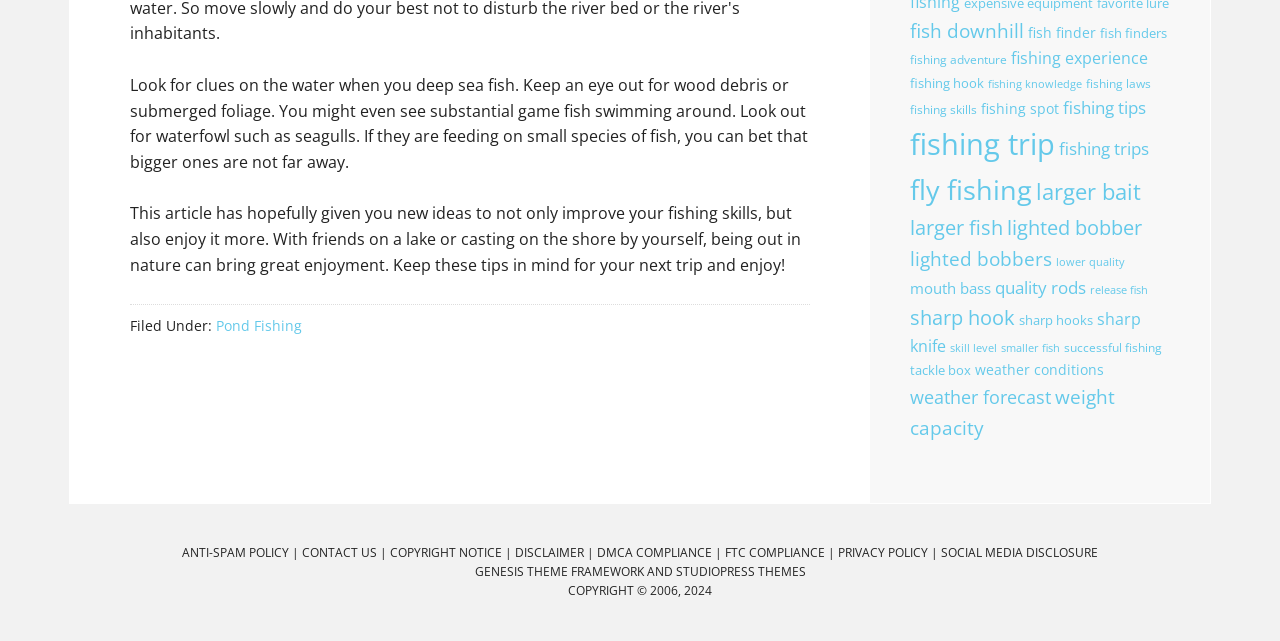What is the purpose of the links at the top of the webpage?
Refer to the image and respond with a one-word or short-phrase answer.

Related topics